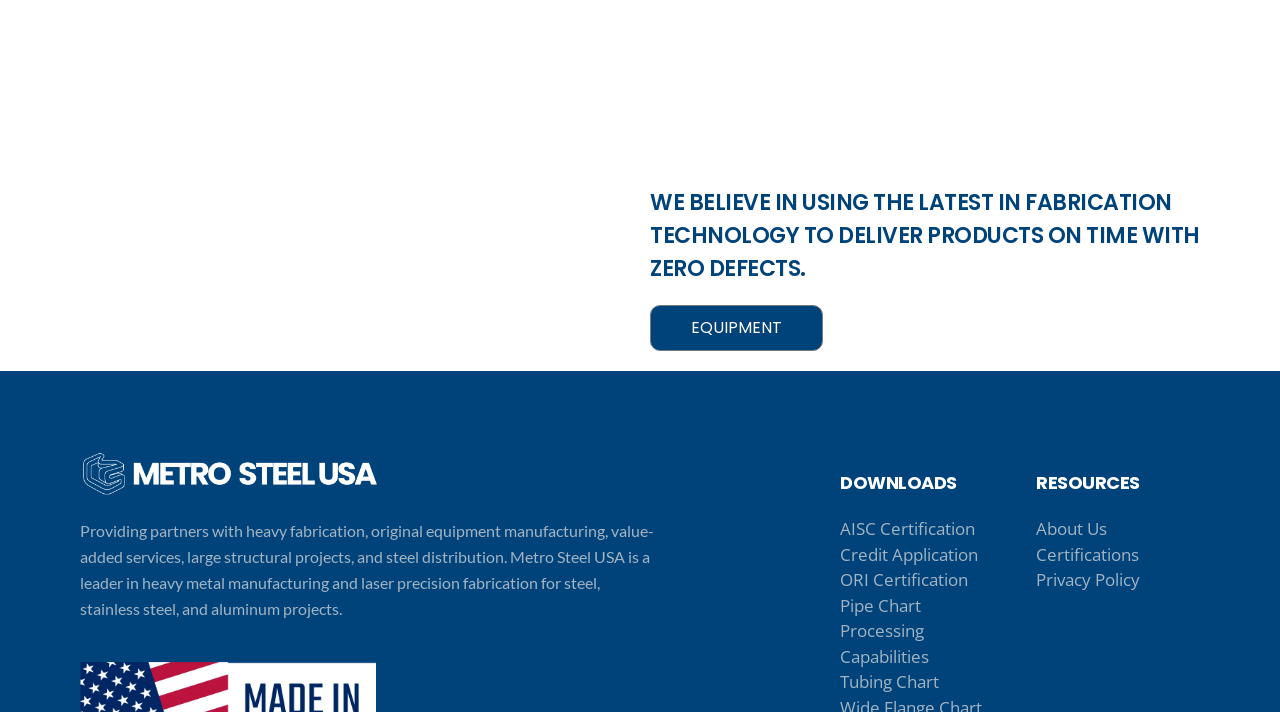What services does Metro Steel USA provide?
Please use the image to deliver a detailed and complete answer.

According to the static text element, Metro Steel USA provides partners with heavy fabrication, original equipment manufacturing, value-added services, large structural projects, and steel distribution.